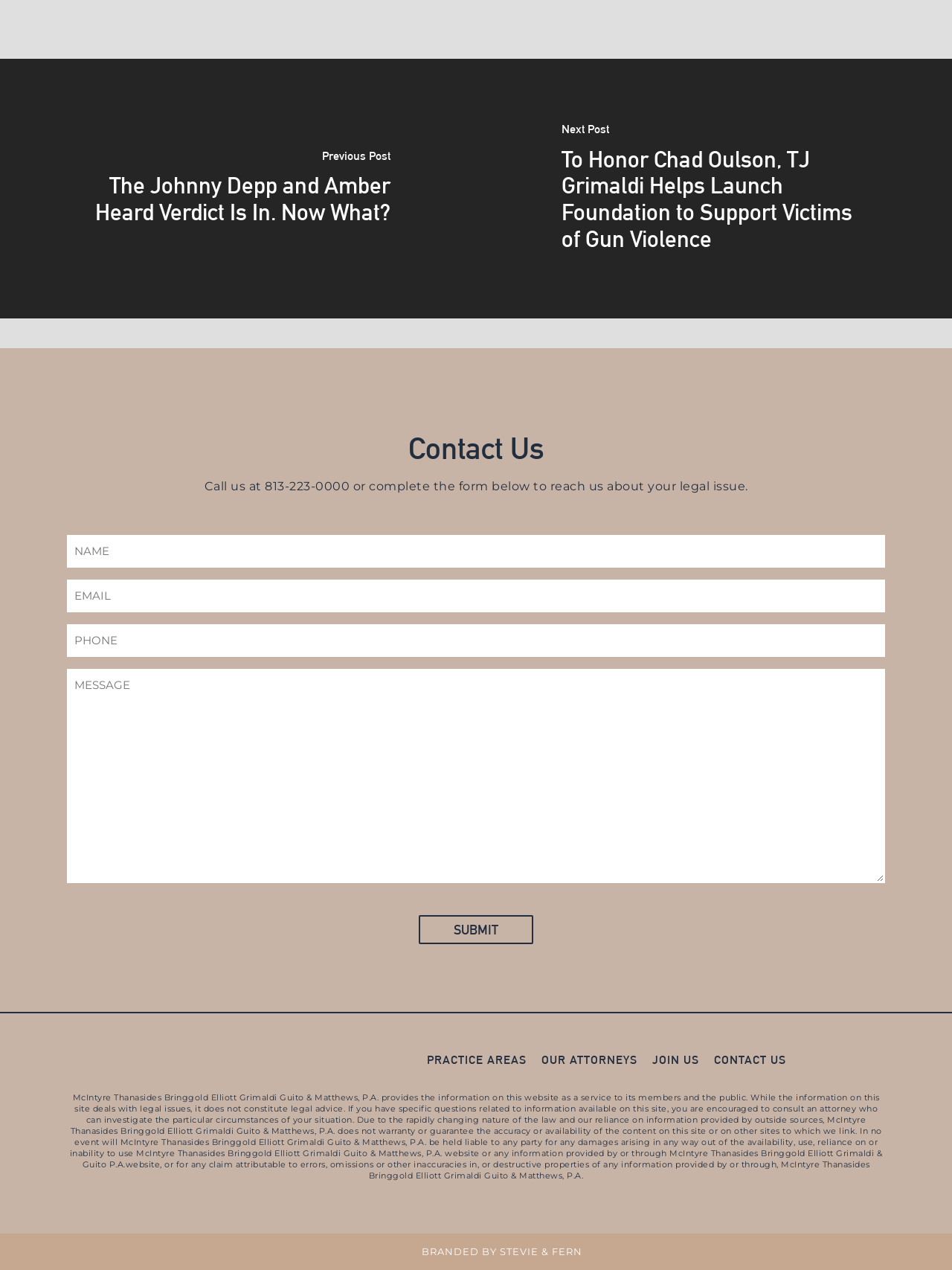Identify the bounding box coordinates for the element that needs to be clicked to fulfill this instruction: "Click the 'CONTACT US' link". Provide the coordinates in the format of four float numbers between 0 and 1: [left, top, right, bottom].

[0.75, 0.829, 0.825, 0.84]